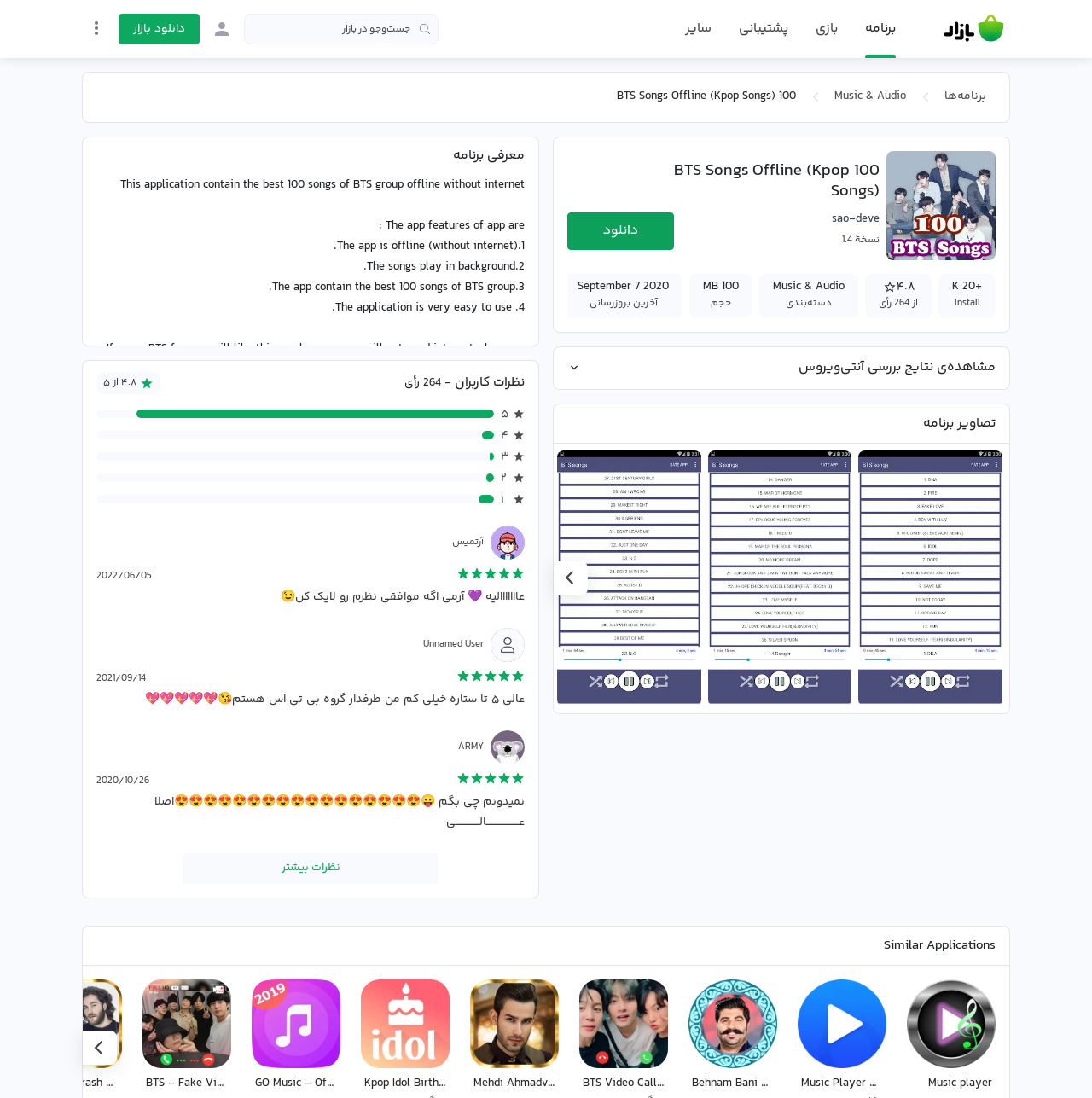Utilize the information from the image to answer the question in detail:
What is the name of the application?

The name of the application can be found in the heading element with the text '100 BTS Songs Offline (Kpop Songs)' at the top of the webpage.